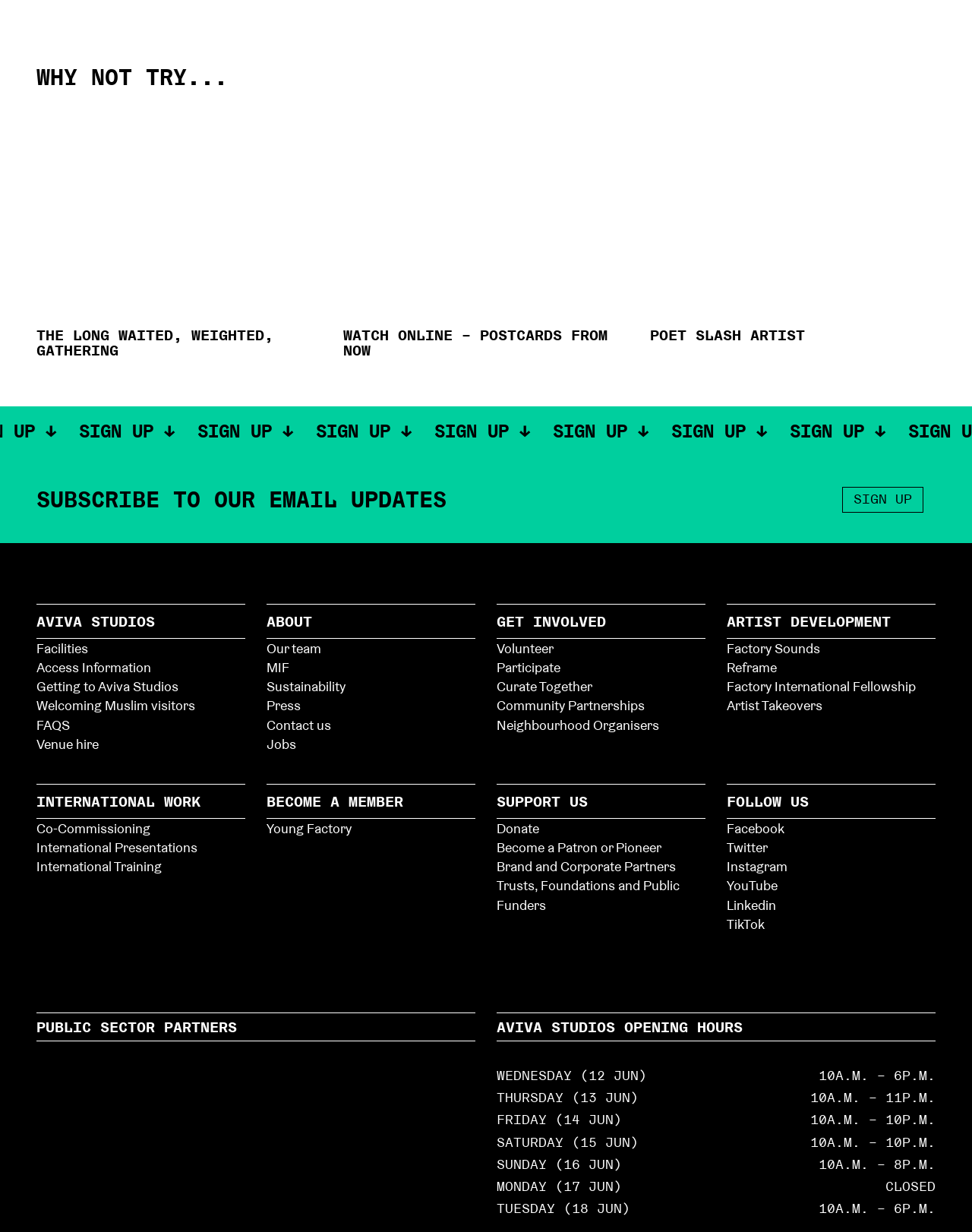Can you give a comprehensive explanation to the question given the content of the image?
What is the name of the studio?

The name of the studio can be found in the link 'AVIVA STUDIOS' with bounding box coordinates [0.037, 0.49, 0.252, 0.518].